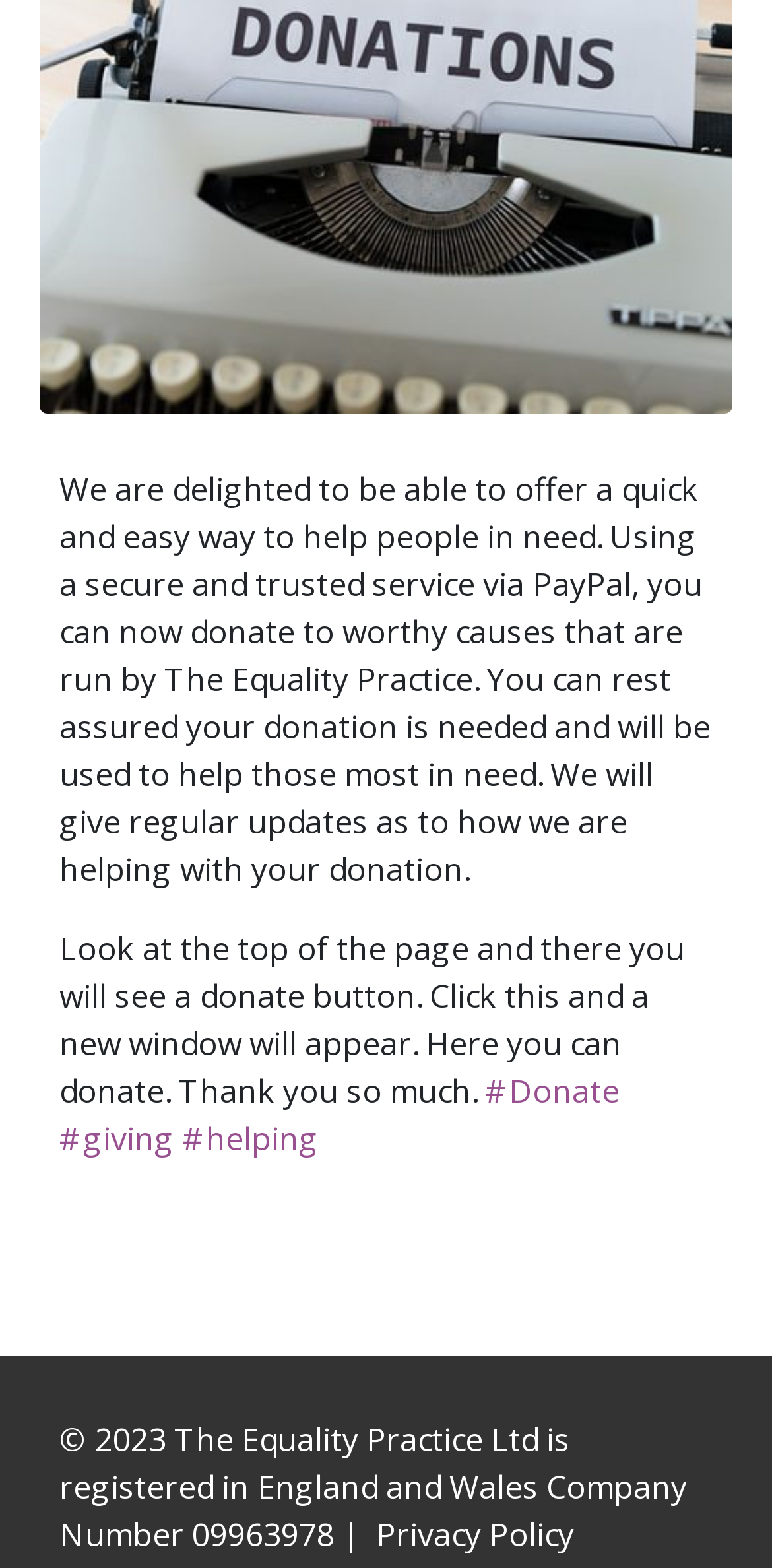What is the relationship between The Equality Practice and PayPal?
Refer to the image and provide a one-word or short phrase answer.

Partnership for secure donations